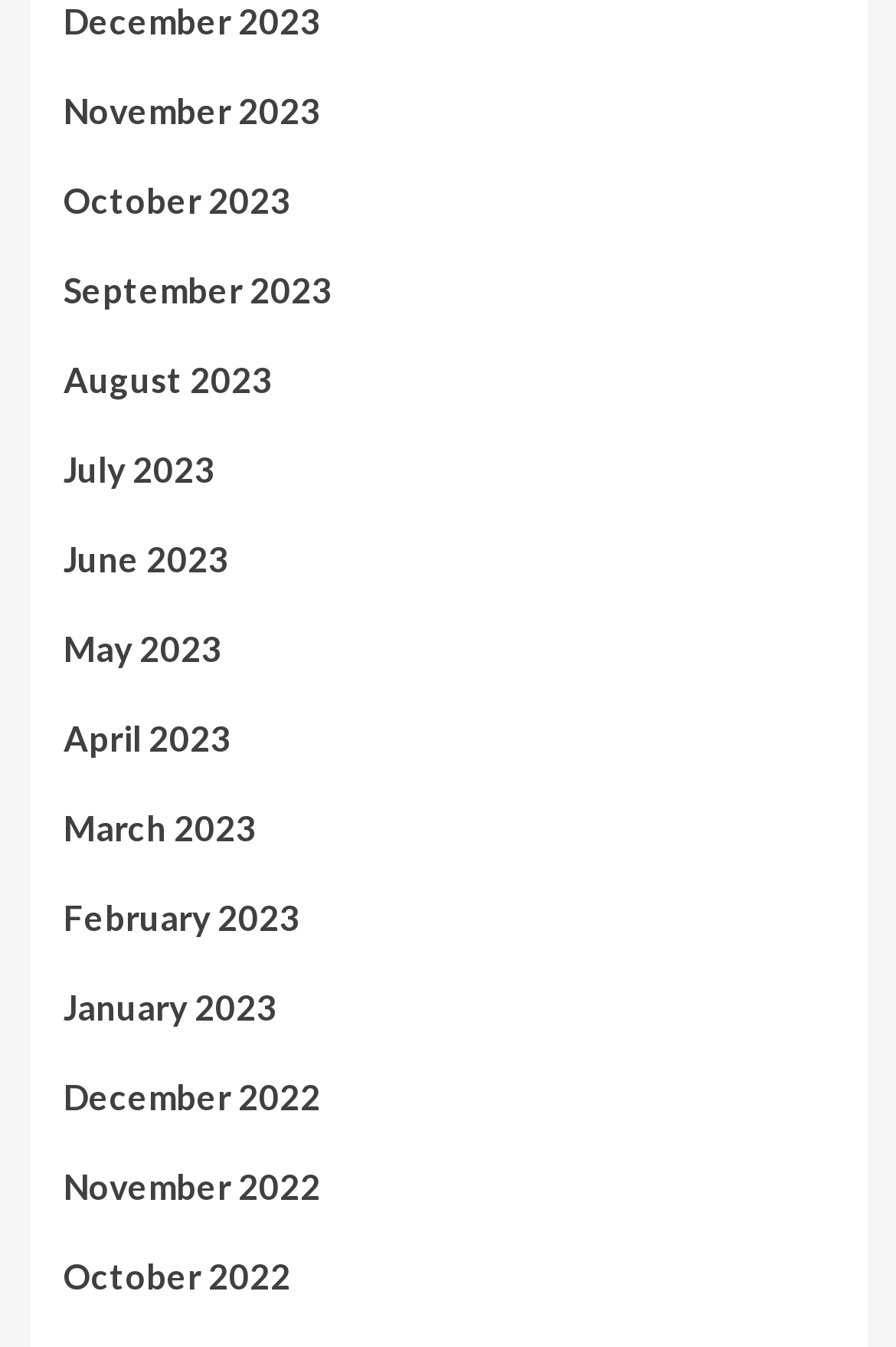Are the months listed in chronological order?
Please respond to the question with a detailed and thorough explanation.

I examined the list of links and found that the months are listed in reverse chronological order, with the latest month 'November 2023' at the top and the earliest month 'November 2022' at the bottom, indicating that they are listed in chronological order.